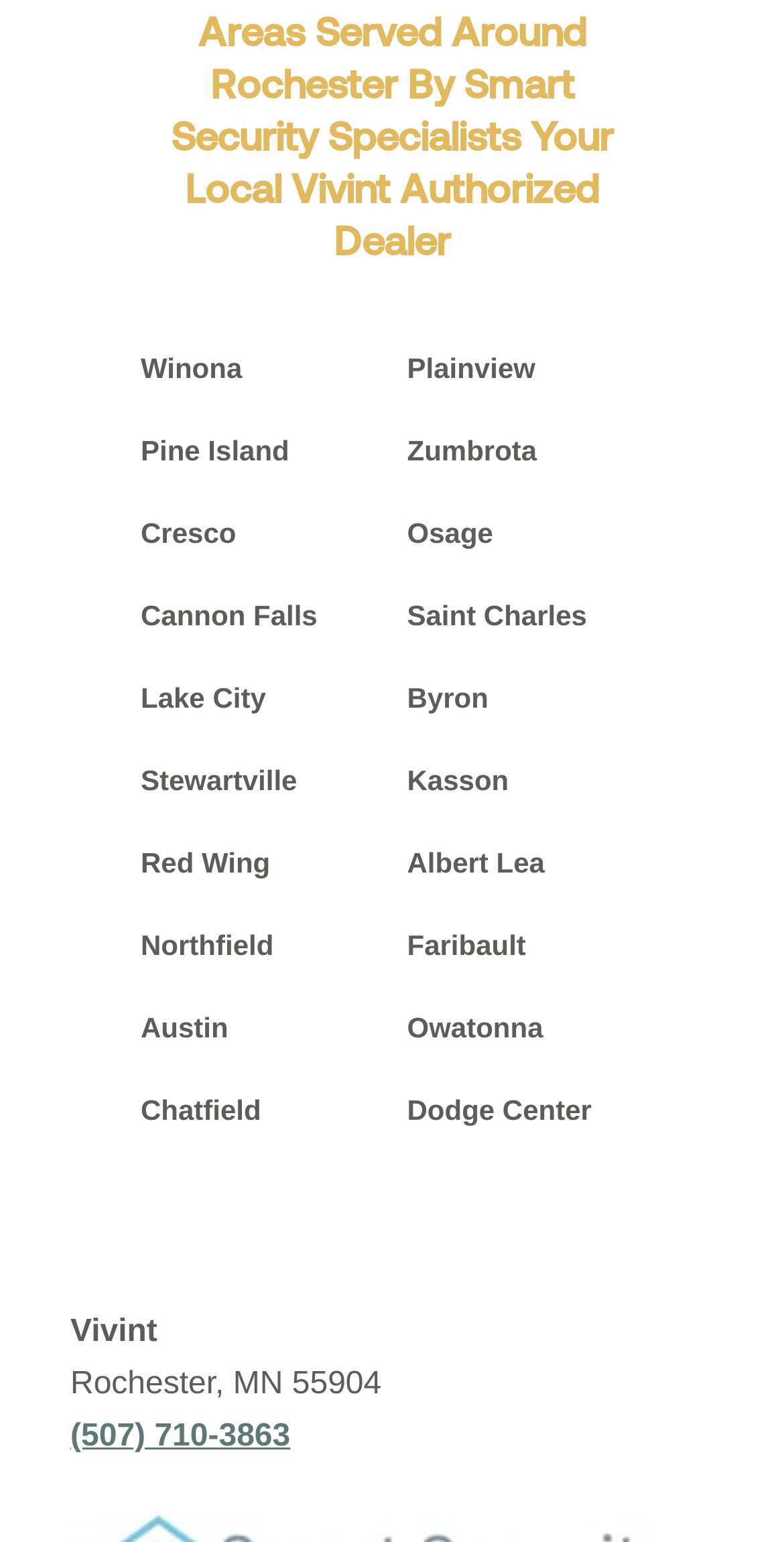Please pinpoint the bounding box coordinates for the region I should click to adhere to this instruction: "Explore Red Wing".

[0.179, 0.548, 0.345, 0.569]